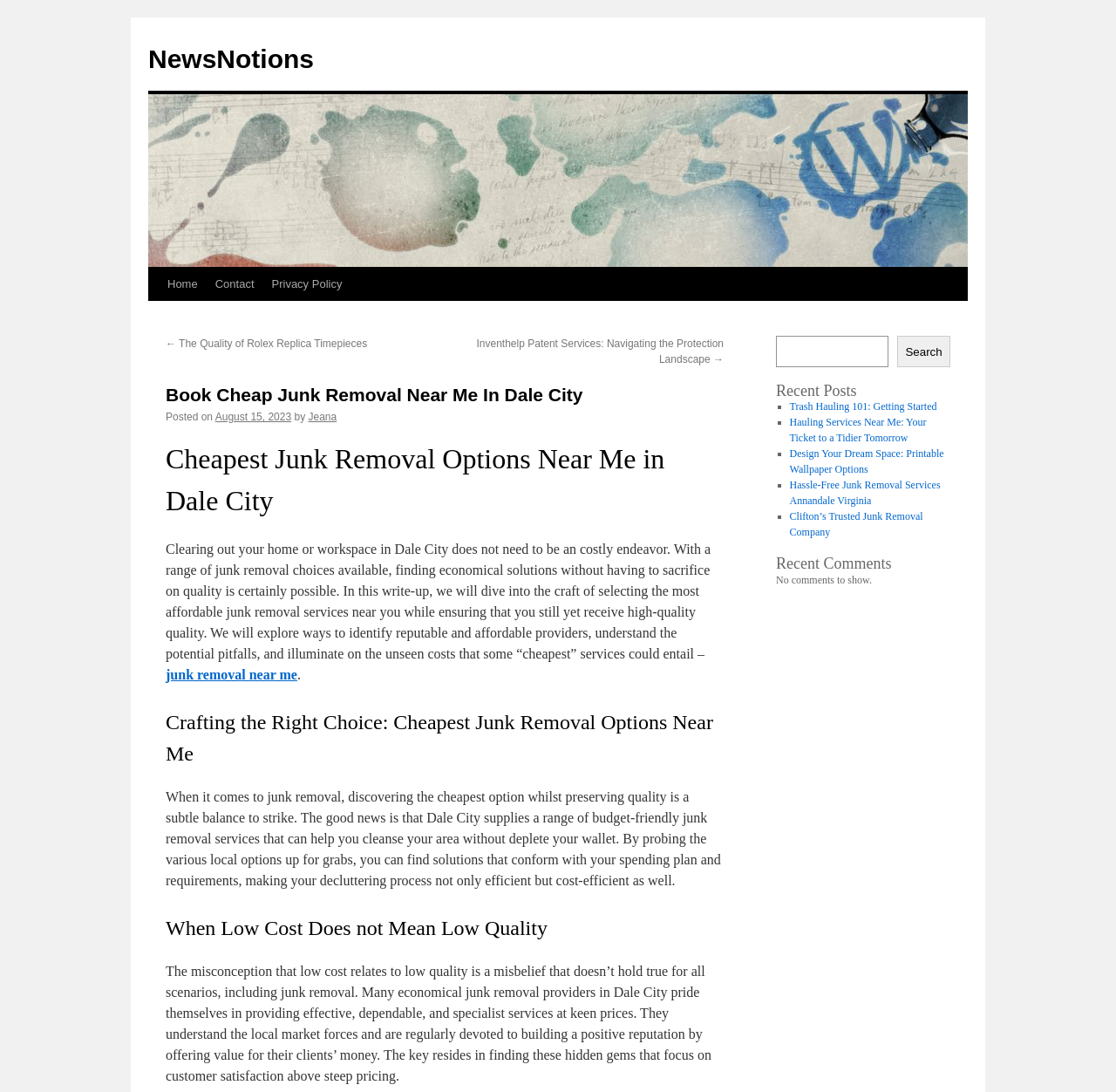Provide the bounding box coordinates of the section that needs to be clicked to accomplish the following instruction: "Search for something."

[0.804, 0.308, 0.852, 0.336]